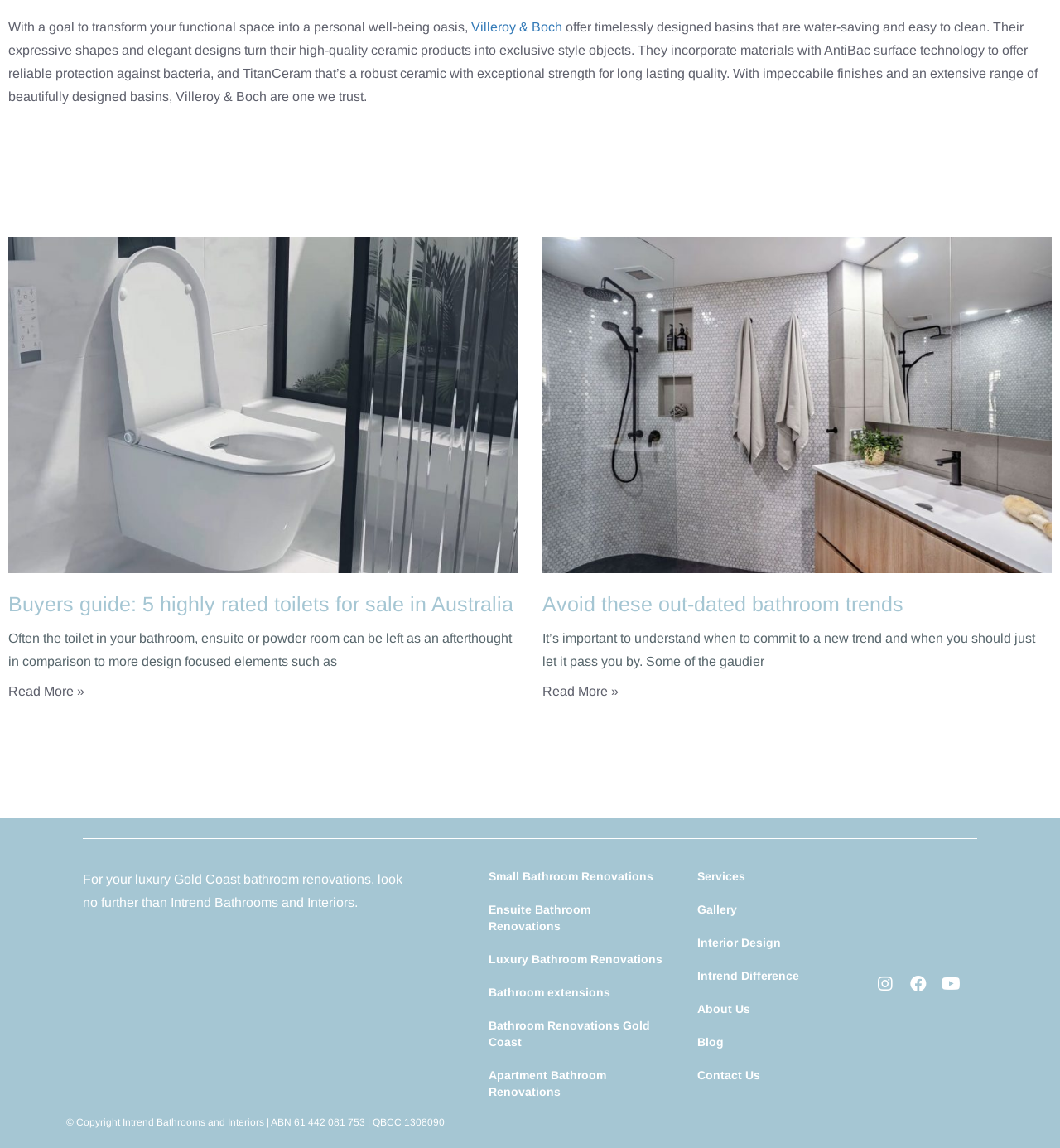Bounding box coordinates are specified in the format (top-left x, top-left y, bottom-right x, bottom-right y). All values are floating point numbers bounded between 0 and 1. Please provide the bounding box coordinate of the region this sentence describes: Avoid these out-dated bathroom trends

[0.512, 0.516, 0.852, 0.536]